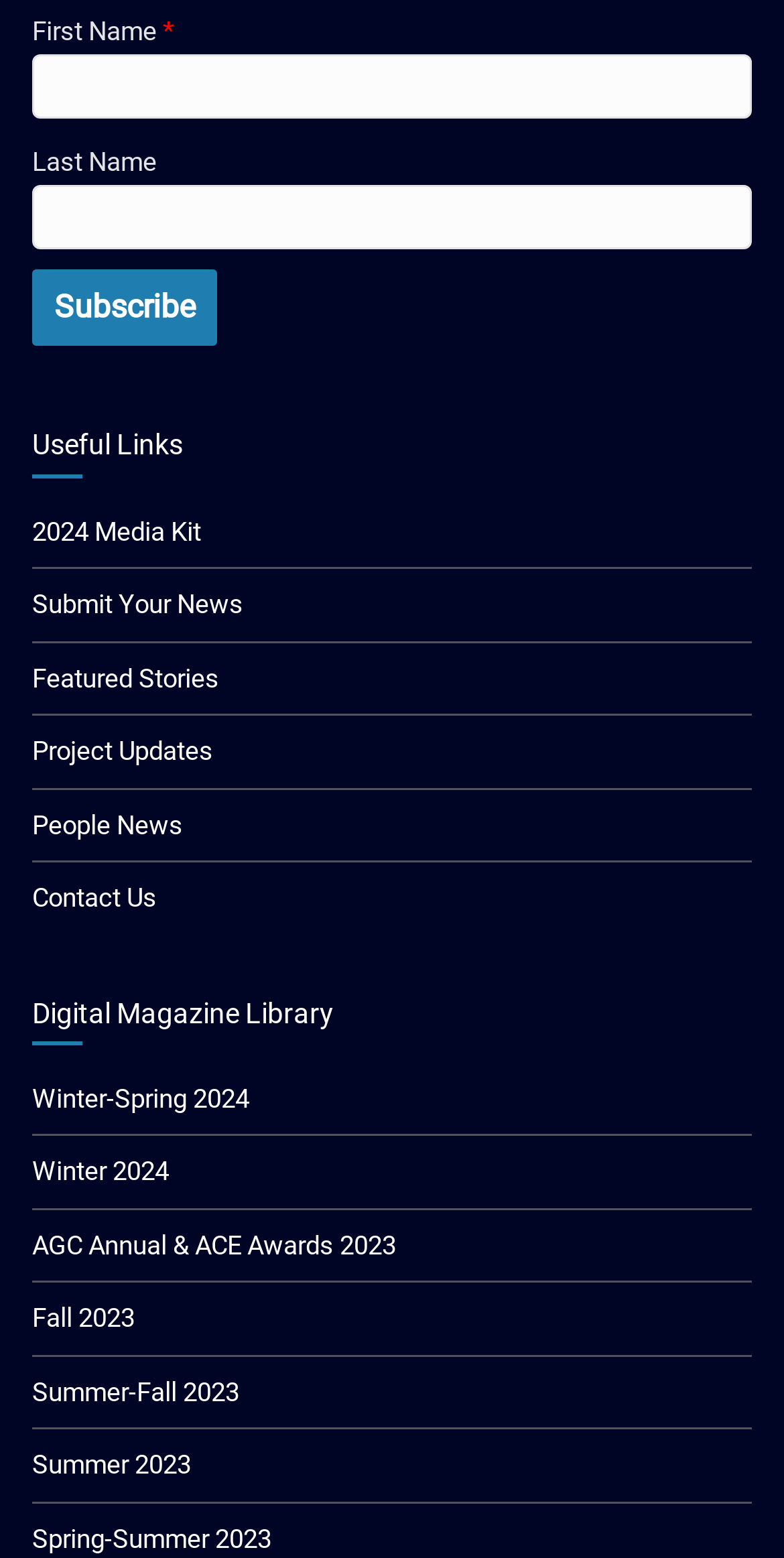What is the purpose of the 'Subscribe' button?
Please provide a comprehensive answer based on the visual information in the image.

The 'Subscribe' button is located below the 'First Name' and 'Last Name' textboxes, suggesting that it is used to submit the user's information to subscribe to a service or newsletter.